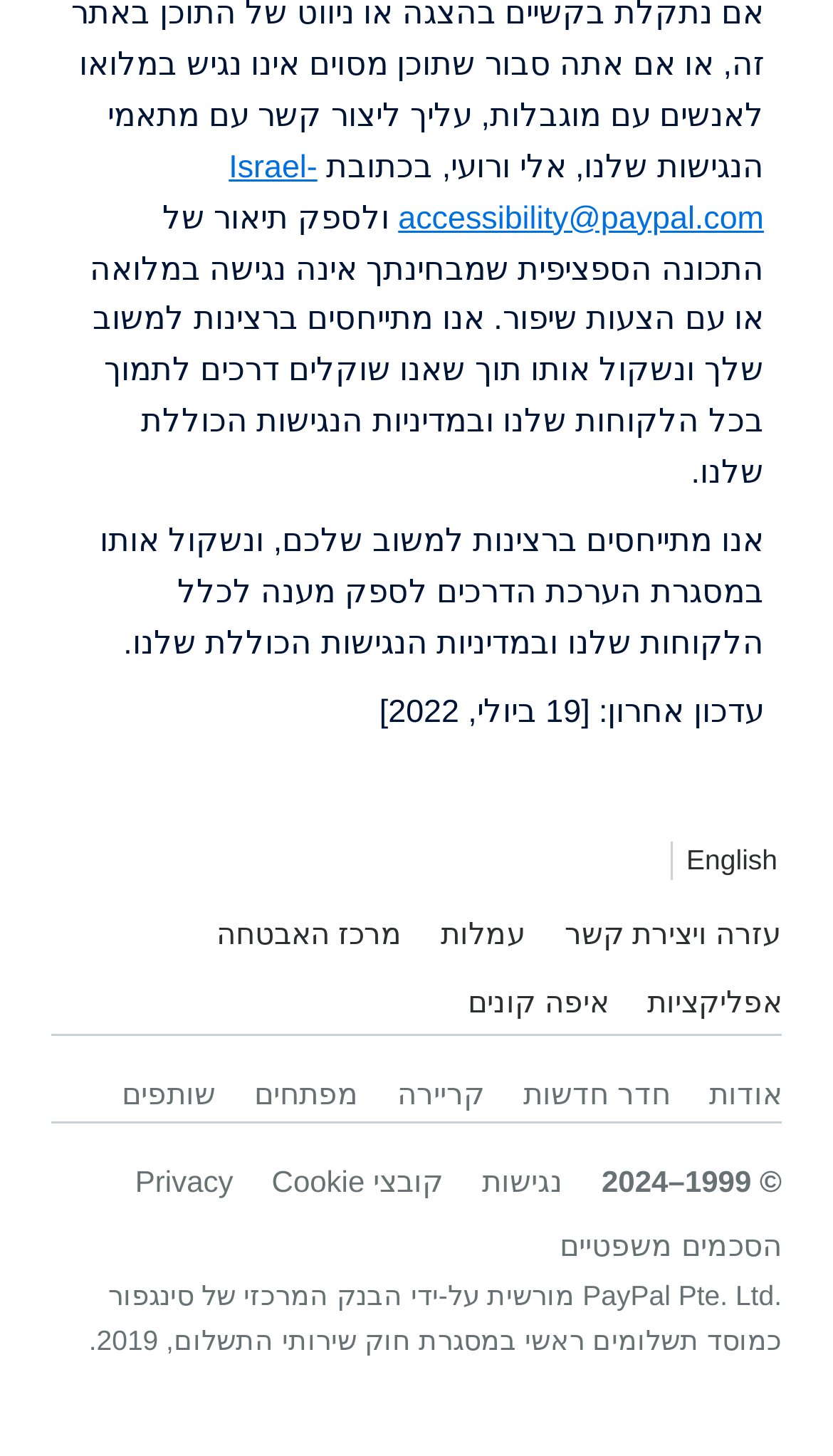Please identify the bounding box coordinates of the element's region that should be clicked to execute the following instruction: "Explore Supercar Megabuild on National Geographic Channel". The bounding box coordinates must be four float numbers between 0 and 1, i.e., [left, top, right, bottom].

None